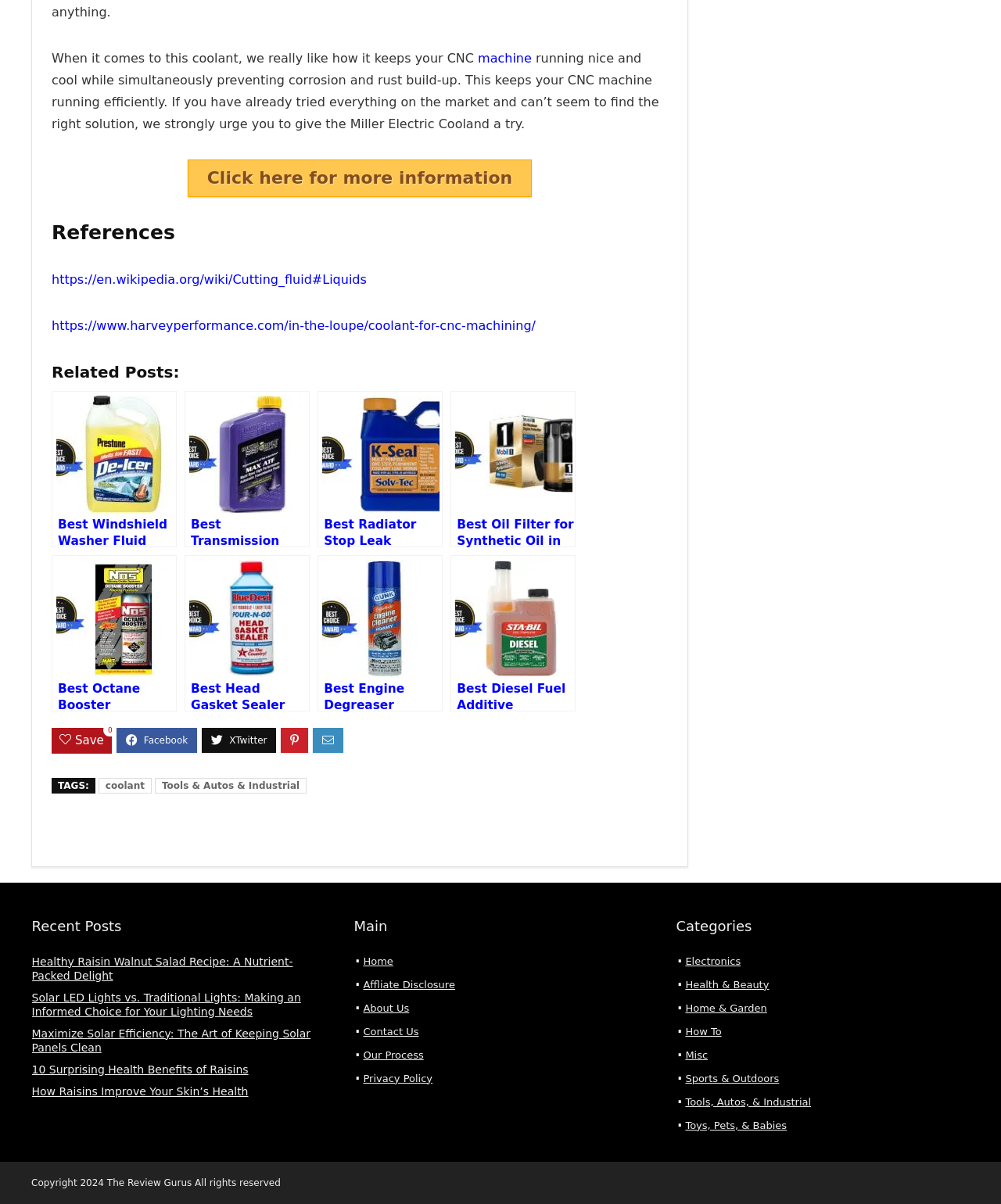Please identify the bounding box coordinates of where to click in order to follow the instruction: "Visit the home page".

[0.363, 0.793, 0.393, 0.803]